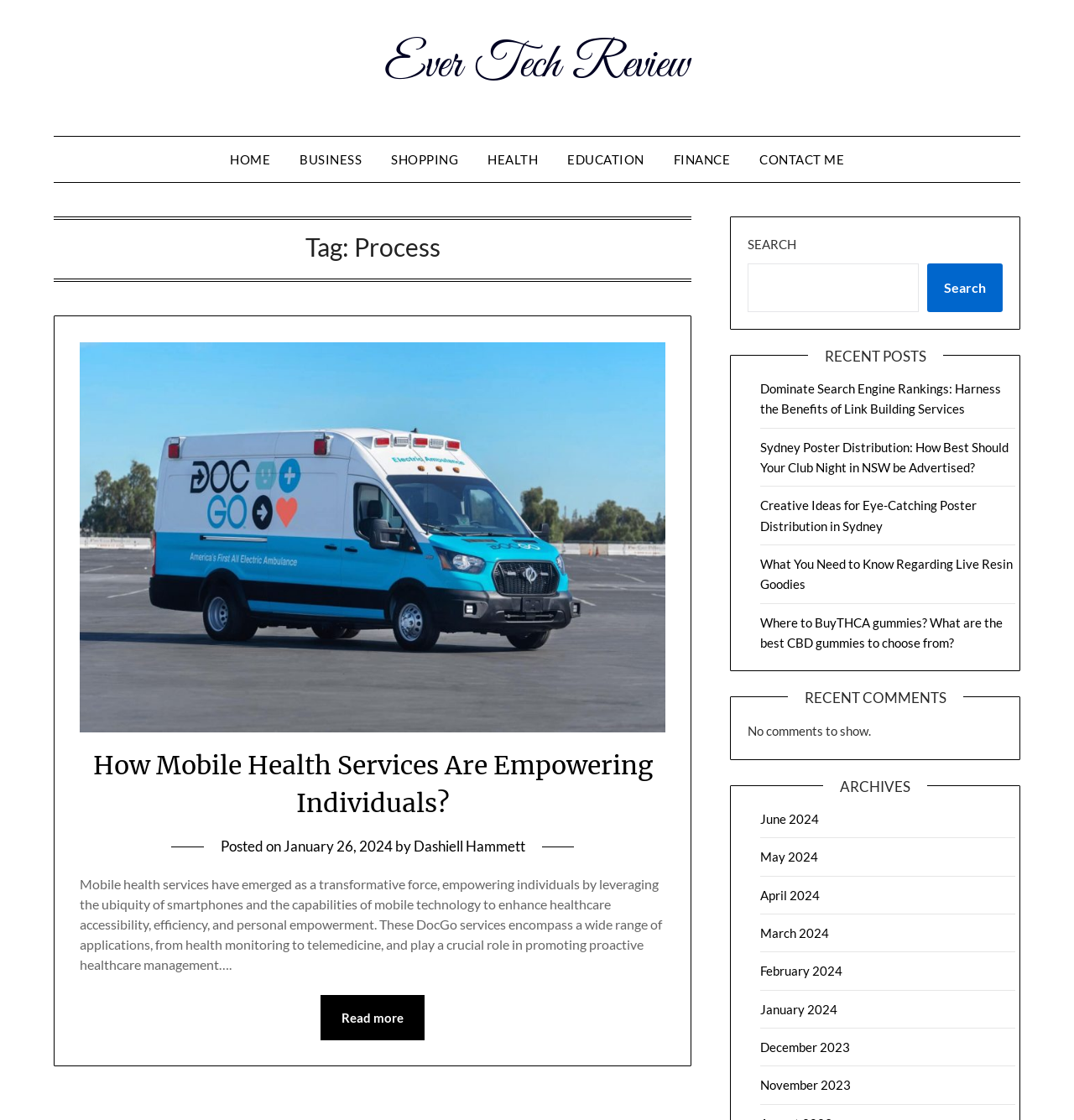Summarize the webpage with a detailed and informative caption.

The webpage is titled "Process Archives - Ever Tech Review" and has a navigation menu at the top with links to "HOME", "BUSINESS", "SHOPPING", "HEALTH", "EDUCATION", "FINANCE", and "CONTACT ME". 

Below the navigation menu, there is a main section that contains an article with a heading "Tag: Process". The article has a link to "DocGo" with an accompanying image. The article's title is "How Mobile Health Services Are Empowering Individuals?" and it has a brief summary of the content. The article also displays the date "January 26, 2024" and the author's name "Dashiell Hammett". 

The article's content discusses how mobile health services are empowering individuals by leveraging smartphones and mobile technology to enhance healthcare accessibility, efficiency, and personal empowerment. There is a "Read more" link at the end of the summary.

To the right of the article, there is a search box with a "SEARCH" label and a "Search" button. Below the search box, there are headings for "RECENT POSTS", "RECENT COMMENTS", and "ARCHIVES". 

Under "RECENT POSTS", there are five links to different articles, including "Dominate Search Engine Rankings: Harness the Benefits of Link Building Services" and "What You Need to Know Regarding Live Resin Goodies". 

Under "RECENT COMMENTS", it is stated that there are no comments to show. 

Under "ARCHIVES", there are links to different months, including "June 2024", "May 2024", and "January 2024", which likely lead to archived articles from those months.